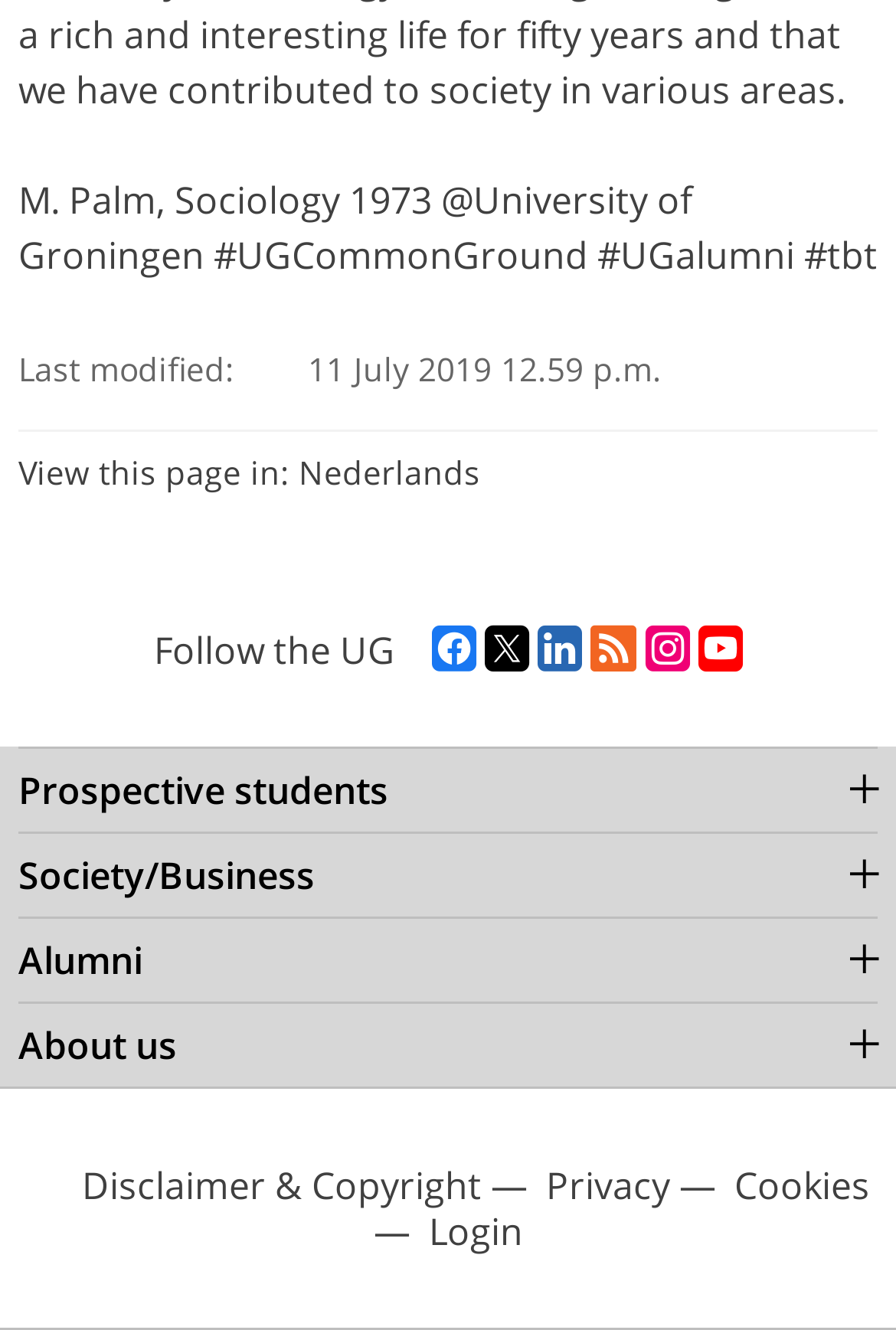Kindly determine the bounding box coordinates of the area that needs to be clicked to fulfill this instruction: "Read the Disclaimer and Copyright".

[0.091, 0.874, 0.537, 0.909]